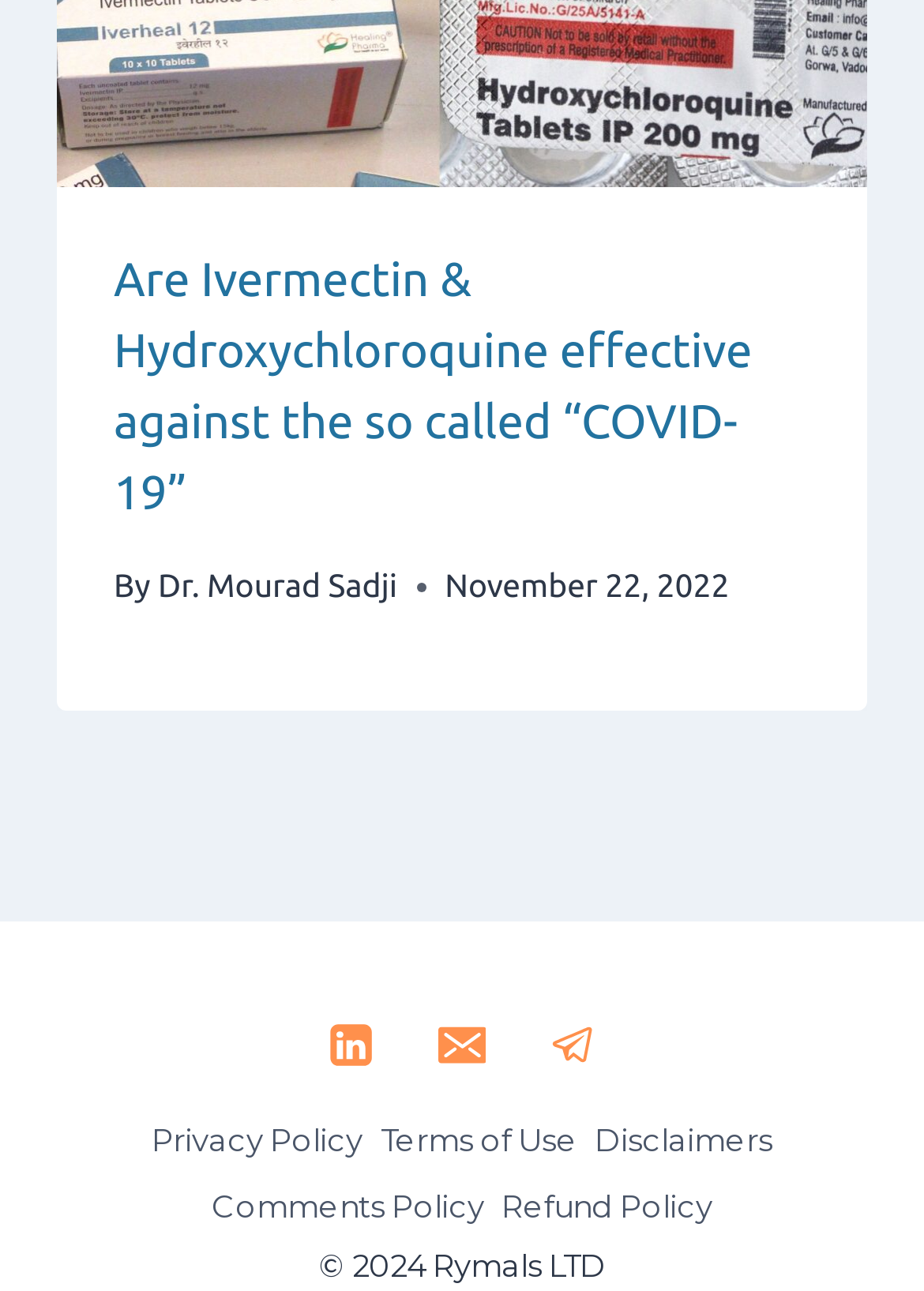Determine the bounding box coordinates for the clickable element required to fulfill the instruction: "Click on the article title". Provide the coordinates as four float numbers between 0 and 1, i.e., [left, top, right, bottom].

[0.123, 0.195, 0.814, 0.402]